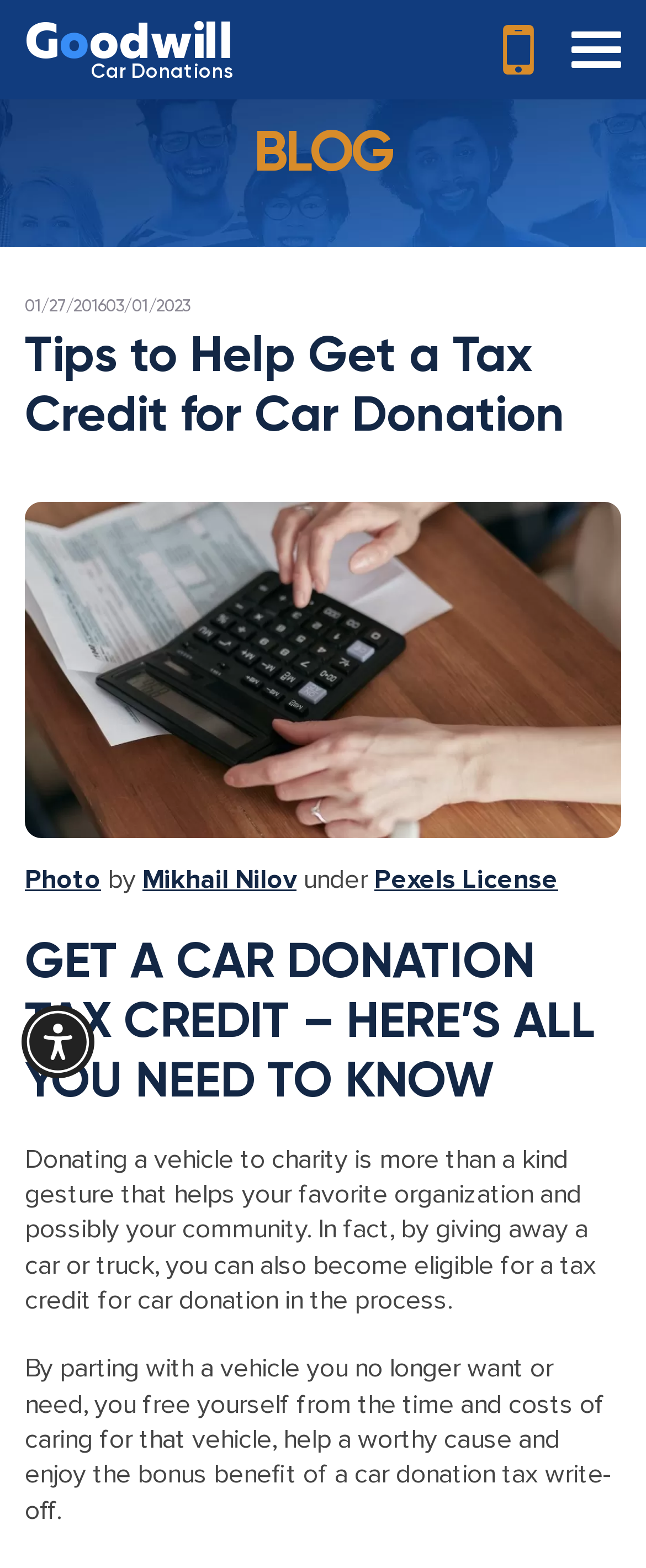Explain the features and main sections of the webpage comprehensively.

This webpage is about donating a car for a tax credit, specifically providing tips and information on how to receive the highest tax credit possible. At the top left corner, there is a link to "Goodwill Car Donations" and a button labeled "Accessibility Menu". On the top right corner, there is a button and a link to call a phone number, accompanied by a small image.

Below the top section, there is a heading that reads "BLOG" and a title that says "Tips For Donating A Car For Tax Credit | Goodwill Car Donation". Underneath the title, there is a section that displays the posting date of the article, with two dates shown: January 27, 2016, and March 1, 2023.

The main content of the webpage is divided into sections, with headings that guide the reader through the process of donating a car for a tax credit. The first section is titled "Tips to Help Get a Tax Credit for Car Donation" and features an image of a person using a calculator. Below the image, there is a caption that credits the photo to Mikhail Nilov and provides a link to the original source.

The next section is titled "GET A CAR DONATION TAX CREDIT – HERE’S ALL YOU NEED TO KNOW" and provides a detailed explanation of the benefits of donating a car, including the tax credit. The text explains that donating a car not only helps a charitable organization but also provides a tax benefit to the donor.